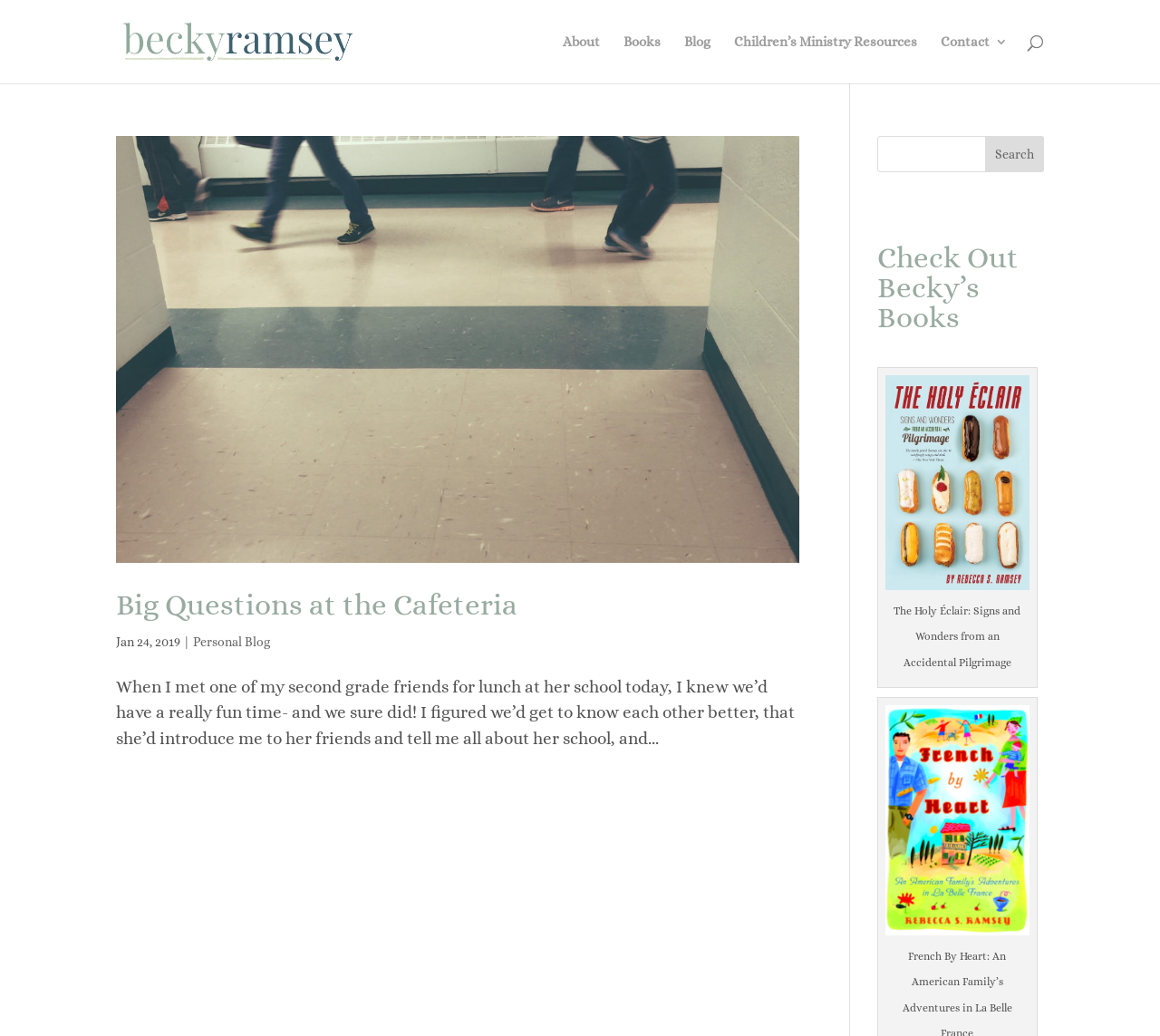Can you specify the bounding box coordinates of the area that needs to be clicked to fulfill the following instruction: "read Big Questions at the Cafeteria article"?

[0.1, 0.131, 0.689, 0.543]